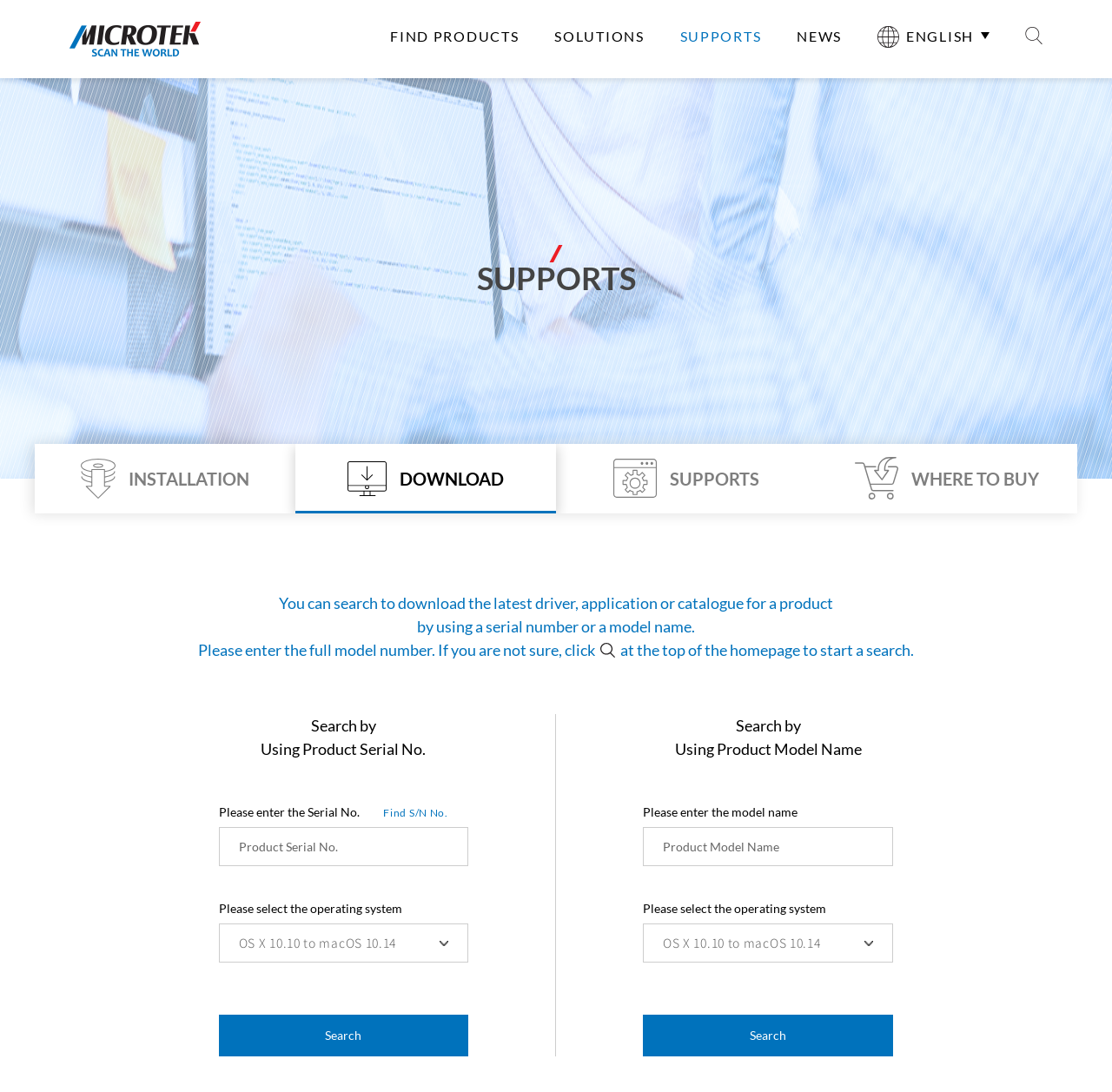Determine the bounding box coordinates of the clickable element necessary to fulfill the instruction: "Select operating system". Provide the coordinates as four float numbers within the 0 to 1 range, i.e., [left, top, right, bottom].

[0.197, 0.846, 0.421, 0.881]